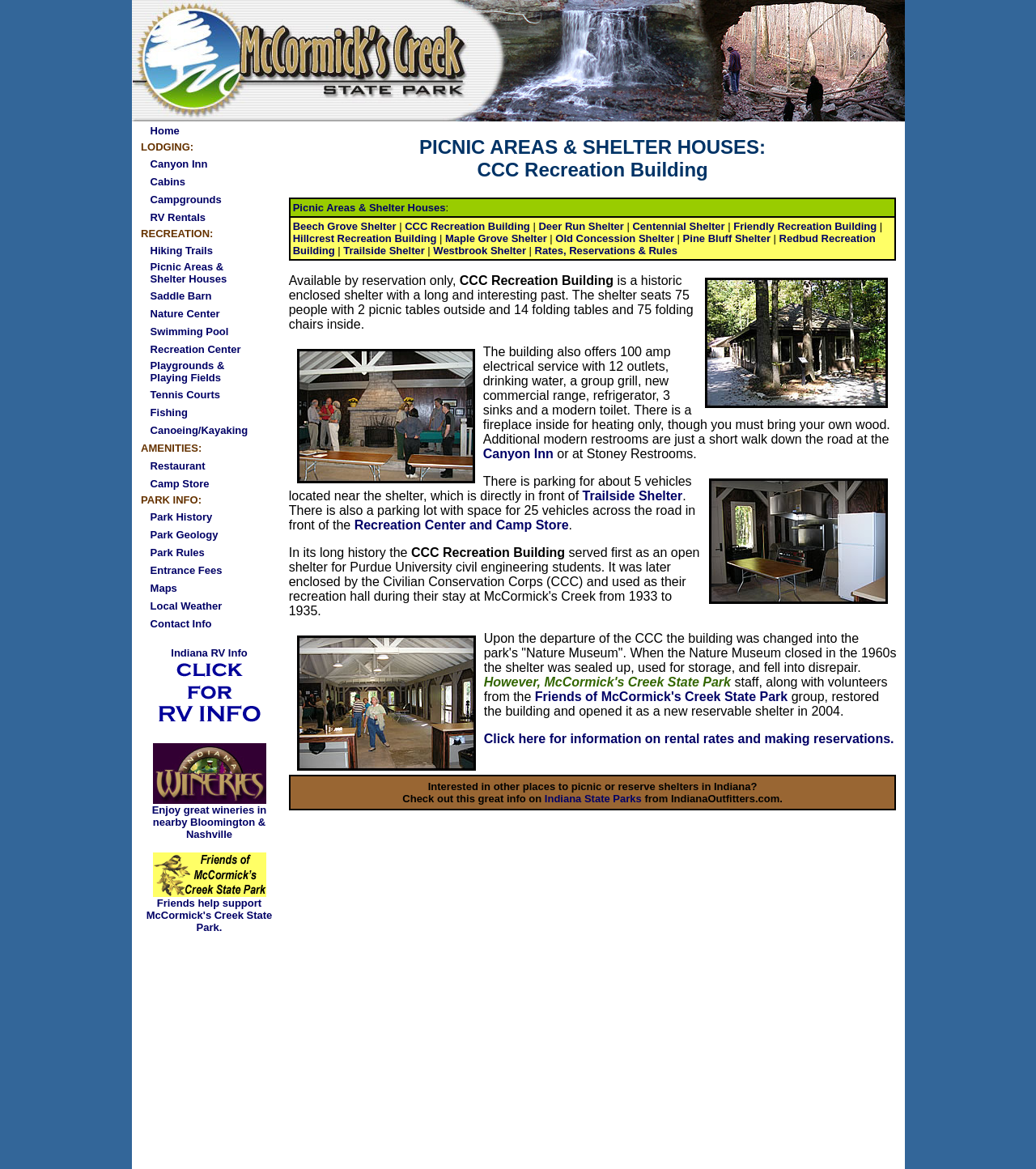Please predict the bounding box coordinates of the element's region where a click is necessary to complete the following instruction: "Click on Home". The coordinates should be represented by four float numbers between 0 and 1, i.e., [left, top, right, bottom].

[0.145, 0.106, 0.173, 0.117]